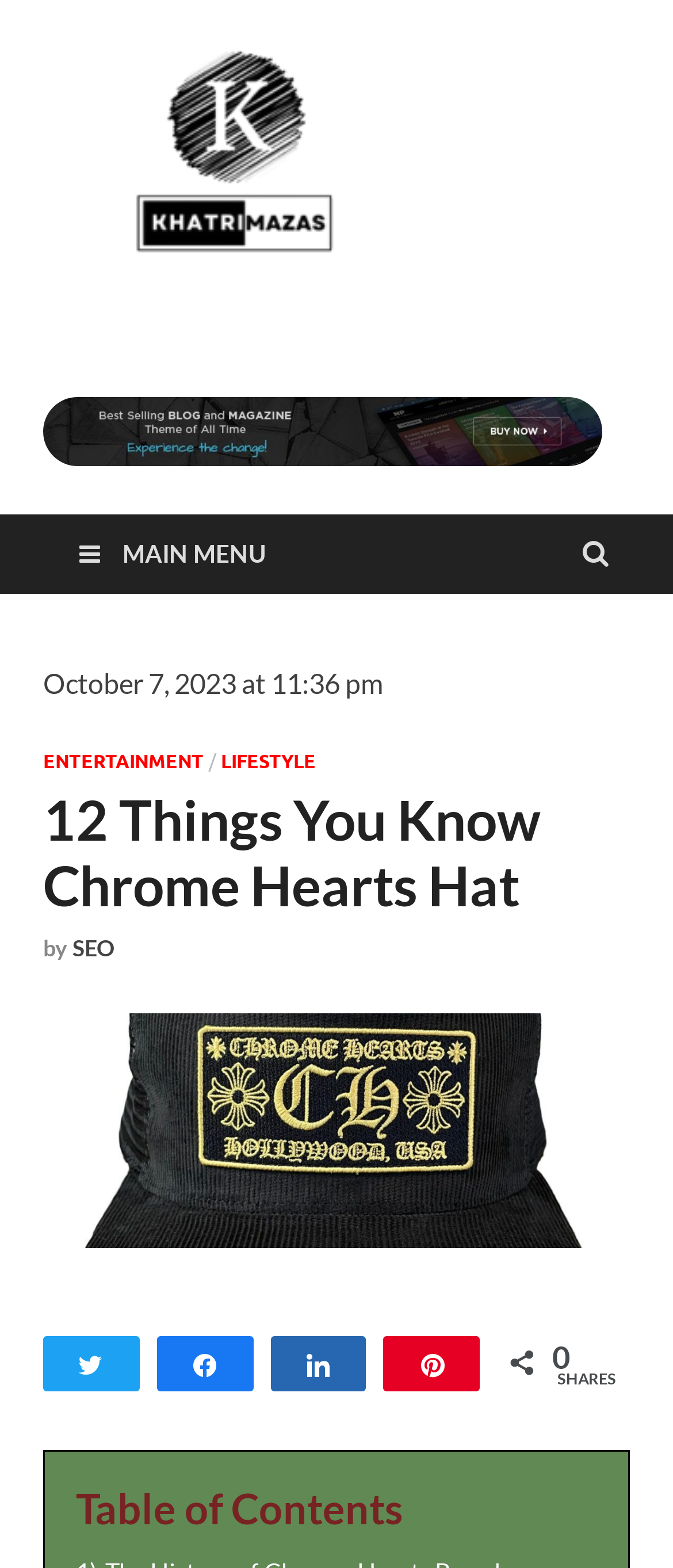Can you specify the bounding box coordinates of the area that needs to be clicked to fulfill the following instruction: "Go to MAIN MENU"?

[0.077, 0.328, 0.436, 0.379]